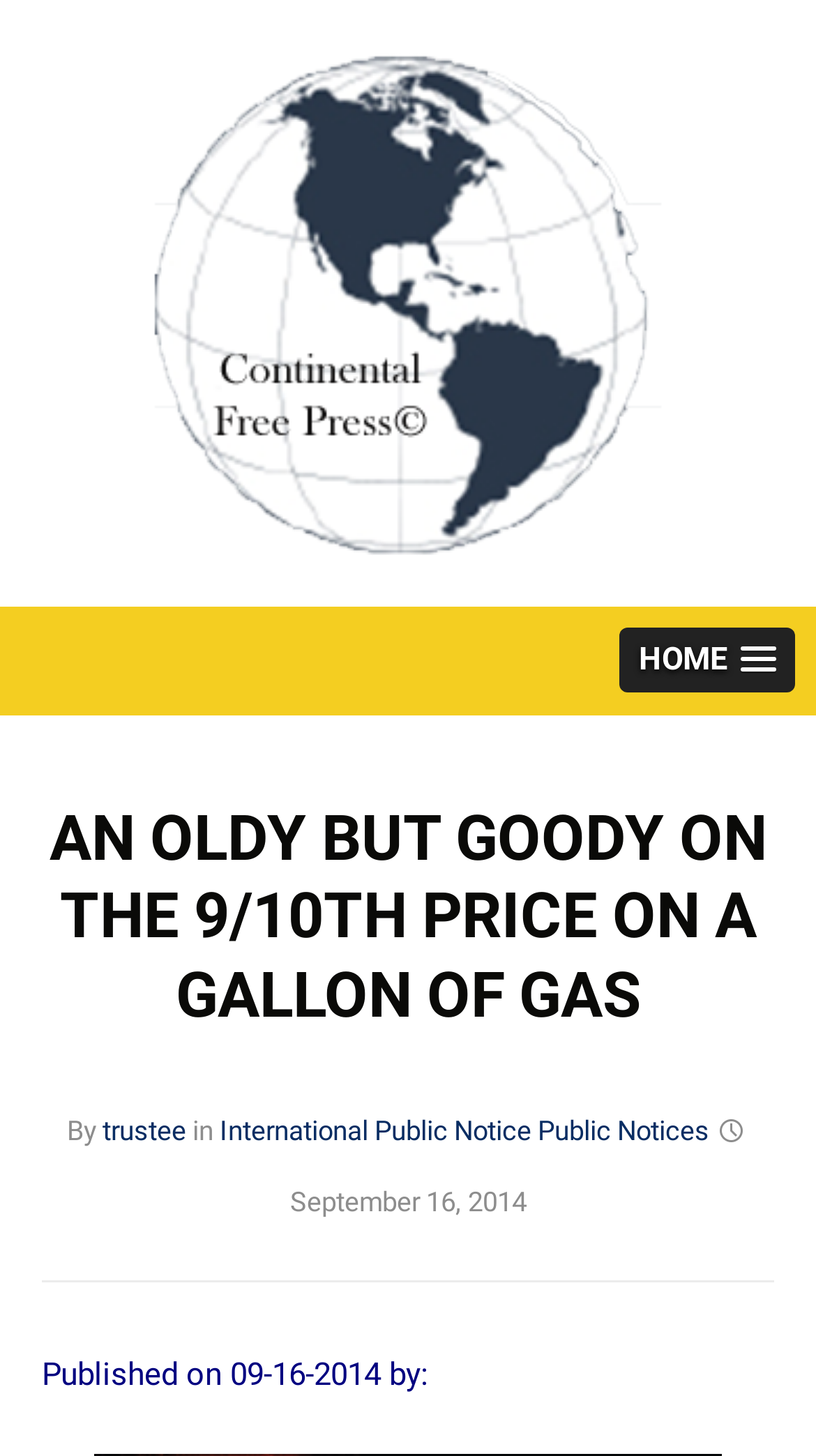Identify the bounding box coordinates of the HTML element based on this description: "trustee".

[0.126, 0.766, 0.228, 0.788]